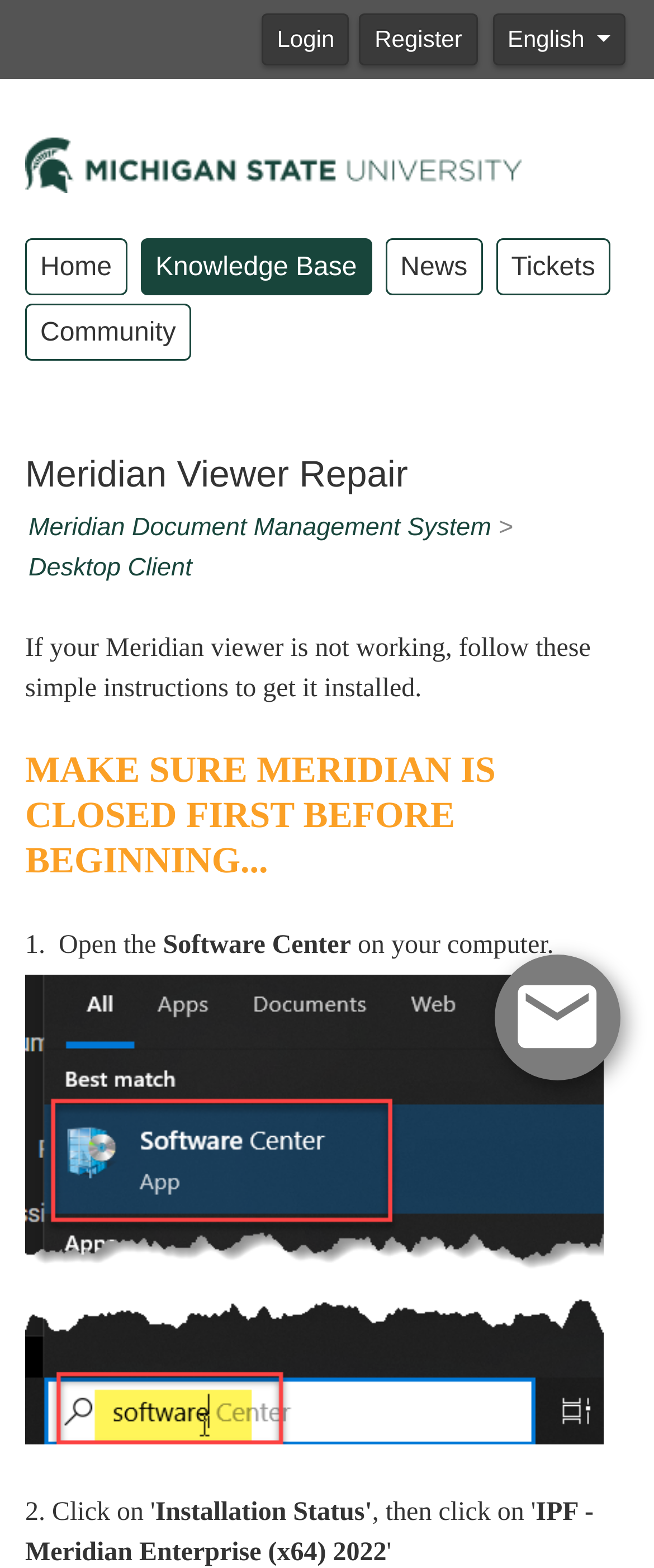Please locate the bounding box coordinates of the element that should be clicked to achieve the given instruction: "Click the Login button".

[0.4, 0.009, 0.534, 0.042]